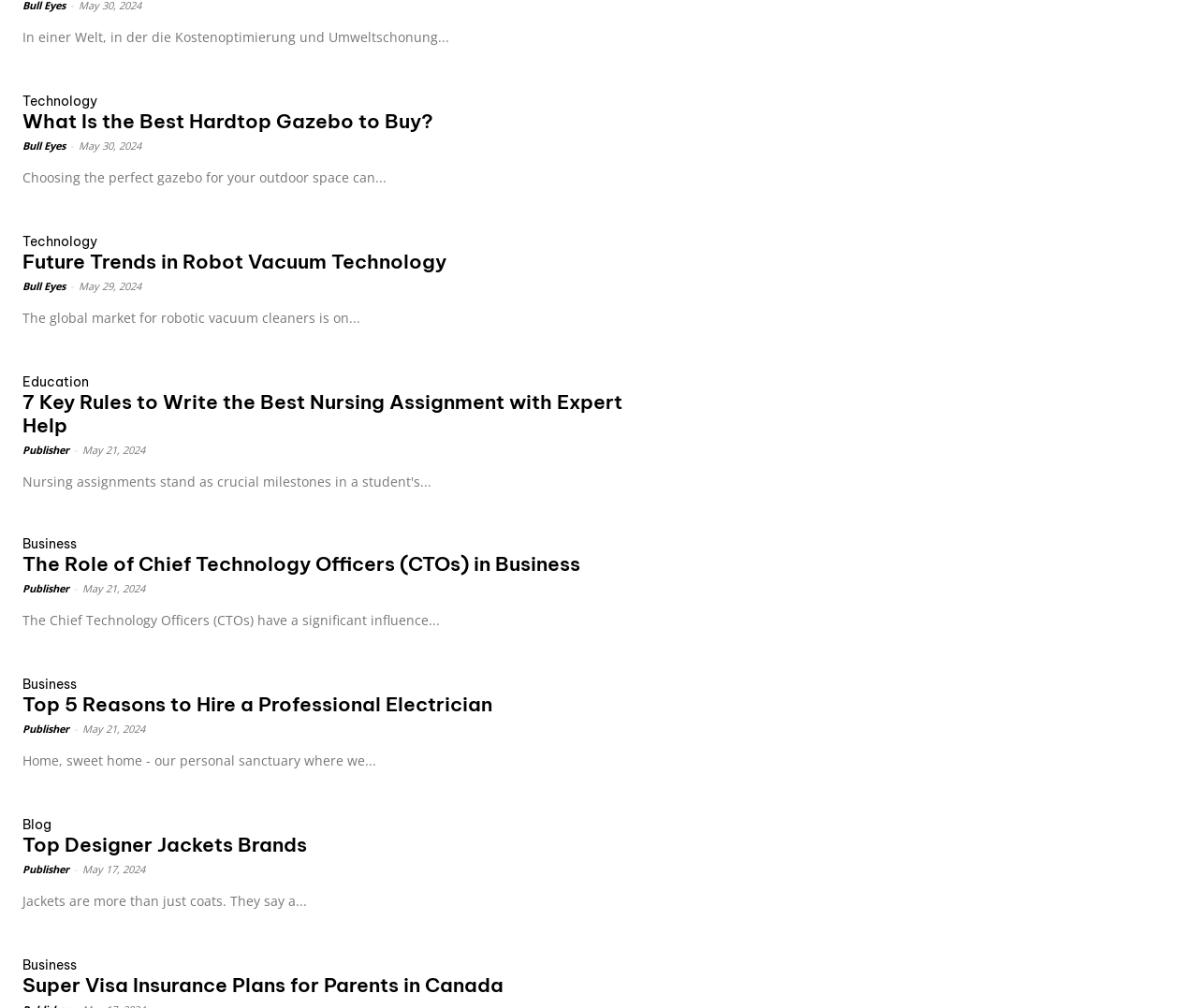What is the role of Chief Technology Officers (CTOs) in business?
Based on the visual, give a brief answer using one word or a short phrase.

Significant influence